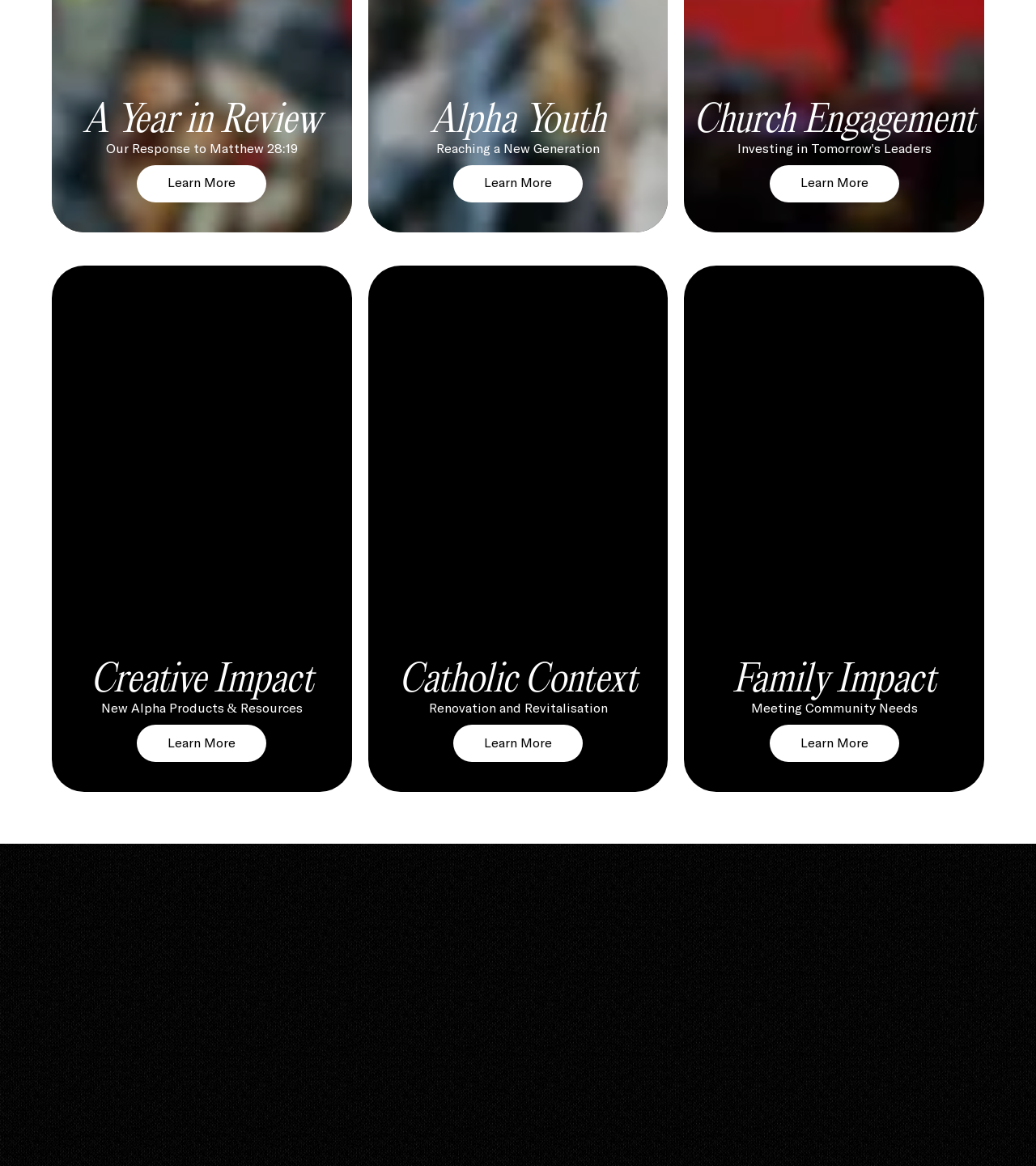Please respond to the question with a concise word or phrase:
What is the last section title on the webpage?

Family Impact